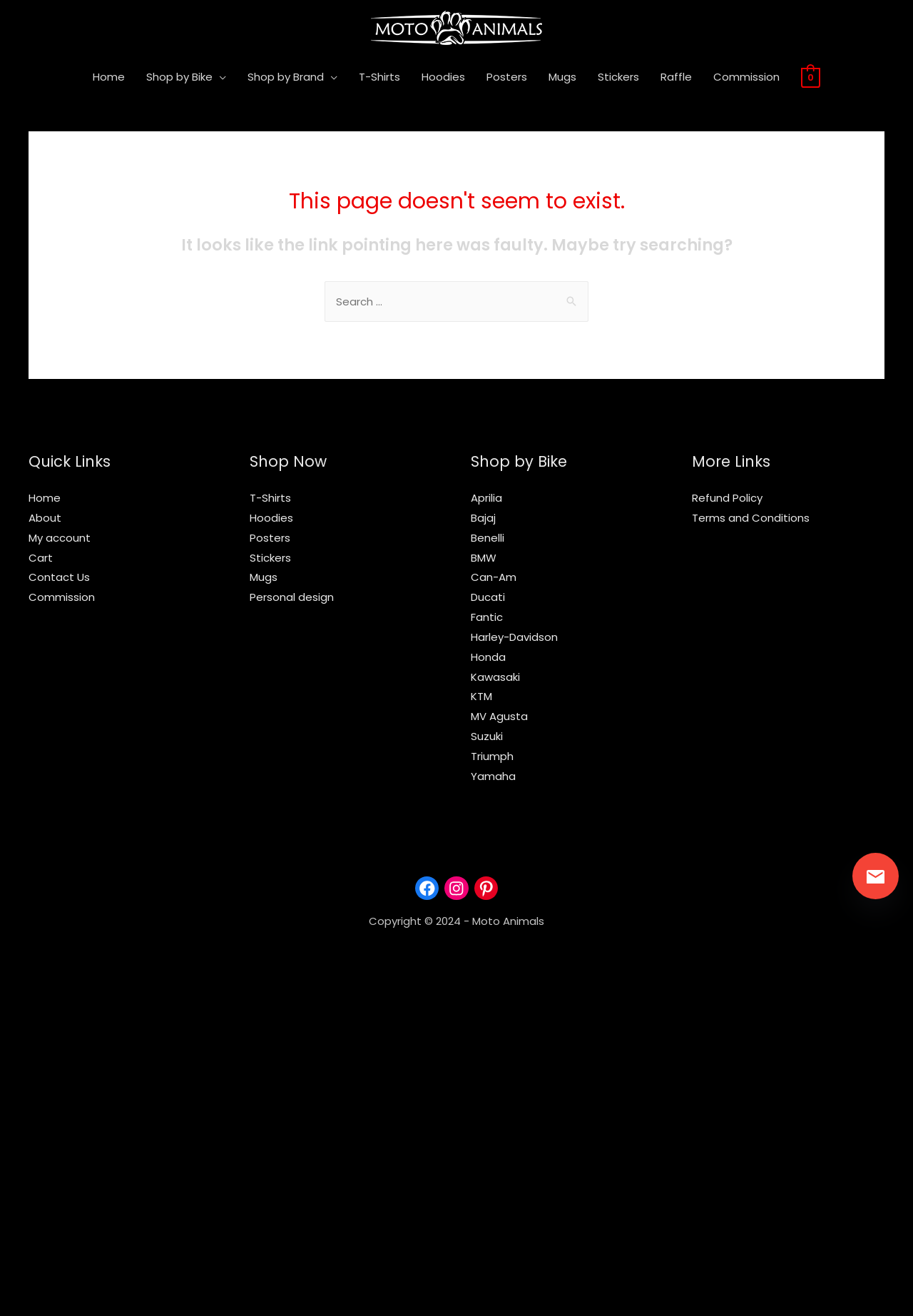Please find the bounding box coordinates for the clickable element needed to perform this instruction: "Contact Us".

[0.031, 0.433, 0.098, 0.444]